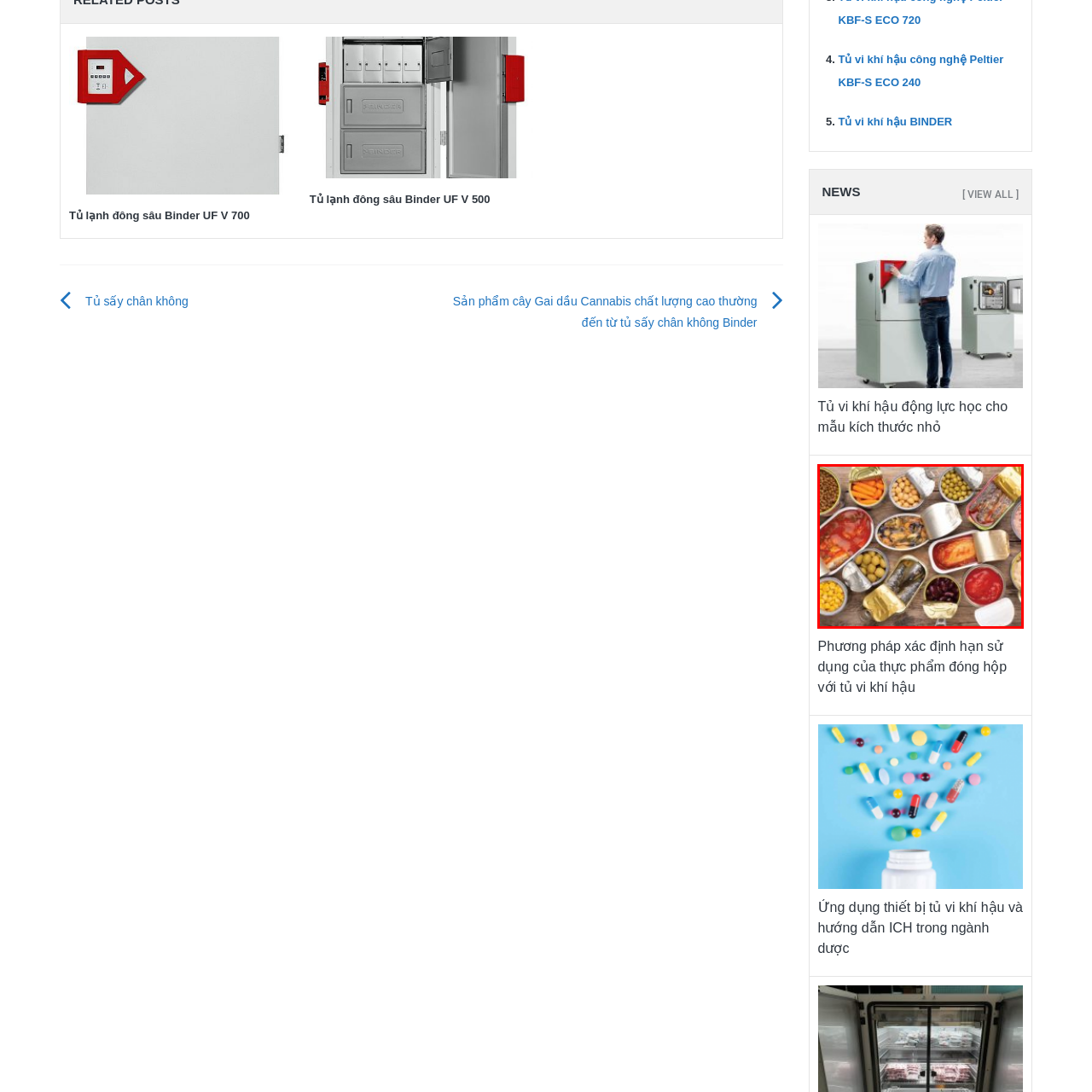What is the main topic represented in the image?
Consider the details within the red bounding box and provide a thorough answer to the question.

The image showcases a variety of canned foods, and the caption mentions 'Phương pháp xác định hạn sử dụng của thực phẩm đóng hộp với tủ vi khí hậu', which translates to 'Methods of determining the shelf life of canned food with climate control technology'. This suggests that the main topic represented in the image is the shelf life of canned food, particularly in relation to climate control technology.